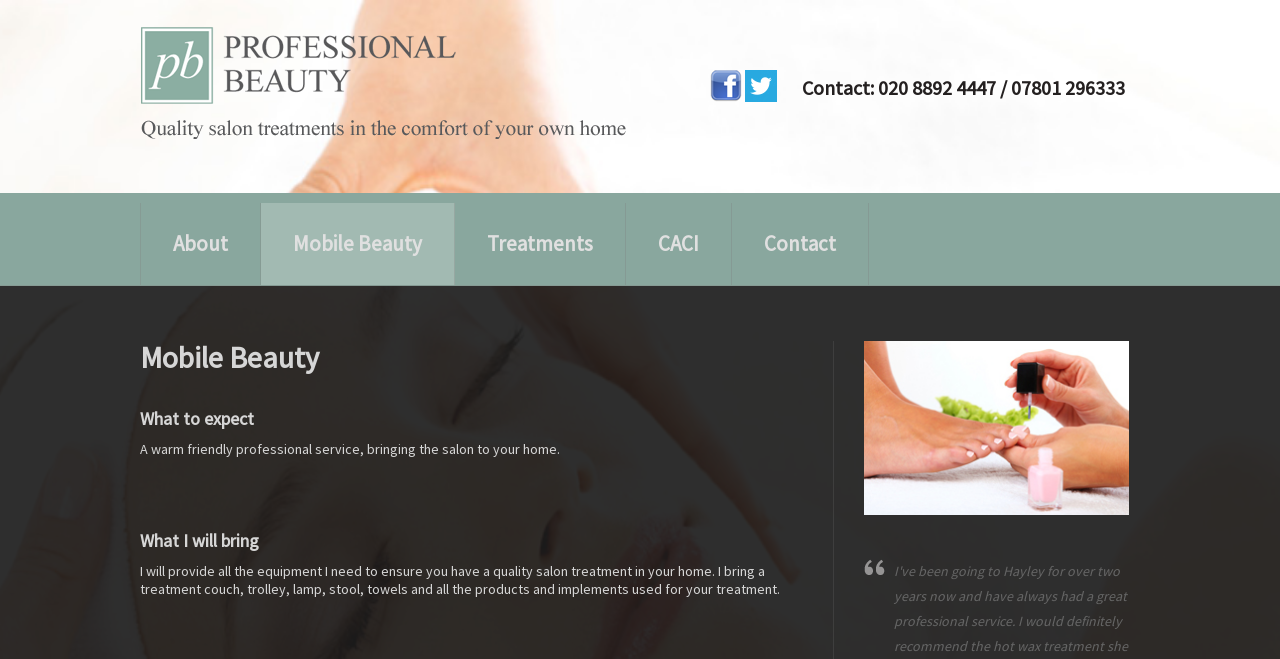Based on the element description Mobile Beauty, identify the bounding box coordinates for the UI element. The coordinates should be in the format (top-left x, top-left y, bottom-right x, bottom-right y) and within the 0 to 1 range.

[0.204, 0.308, 0.355, 0.432]